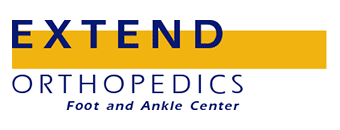What is the area of expertise of the clinic?
Please use the visual content to give a single word or phrase answer.

Foot and Ankle